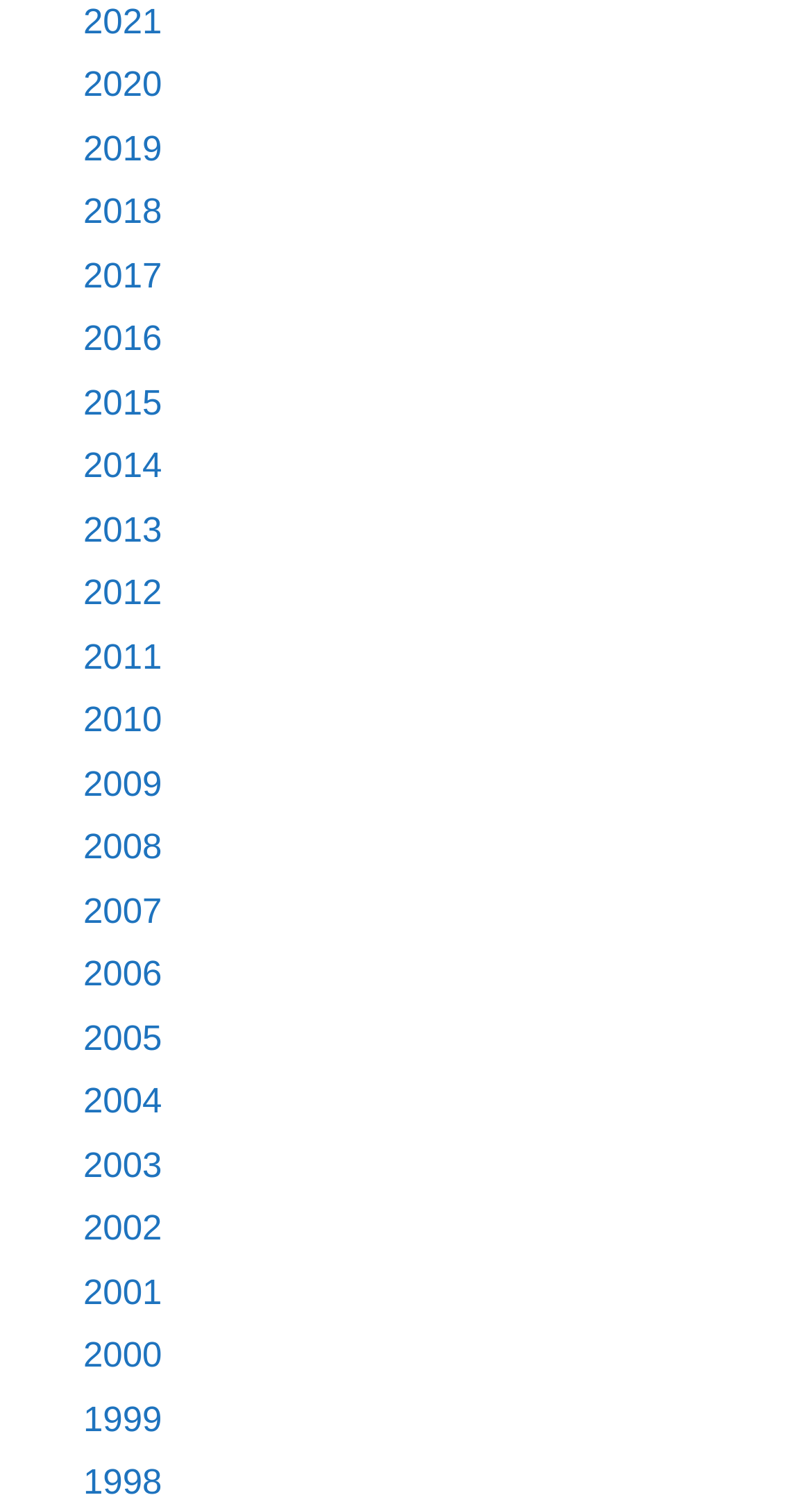Please look at the image and answer the question with a detailed explanation: What is the year located at the top of the list?

By analyzing the bounding box coordinates, I determined that the link '2021' has the smallest y1 value, indicating that it is located at the top of the list.